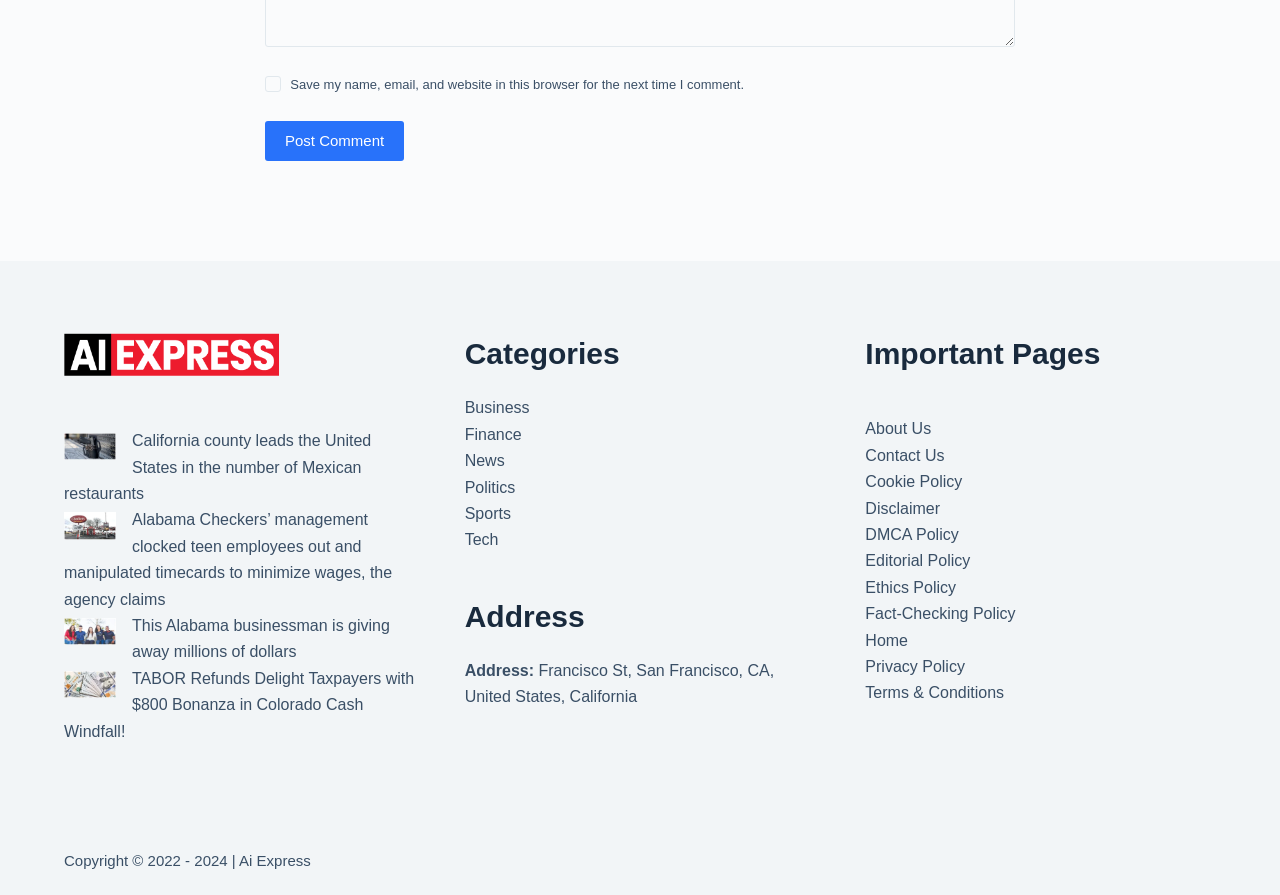What is the logo of the website?
Using the details from the image, give an elaborate explanation to answer the question.

The logo of the website is Ai Express, which can be found in the figure element with the bounding box coordinates [0.05, 0.37, 0.218, 0.422] and is described as 'Ai Express logo'.